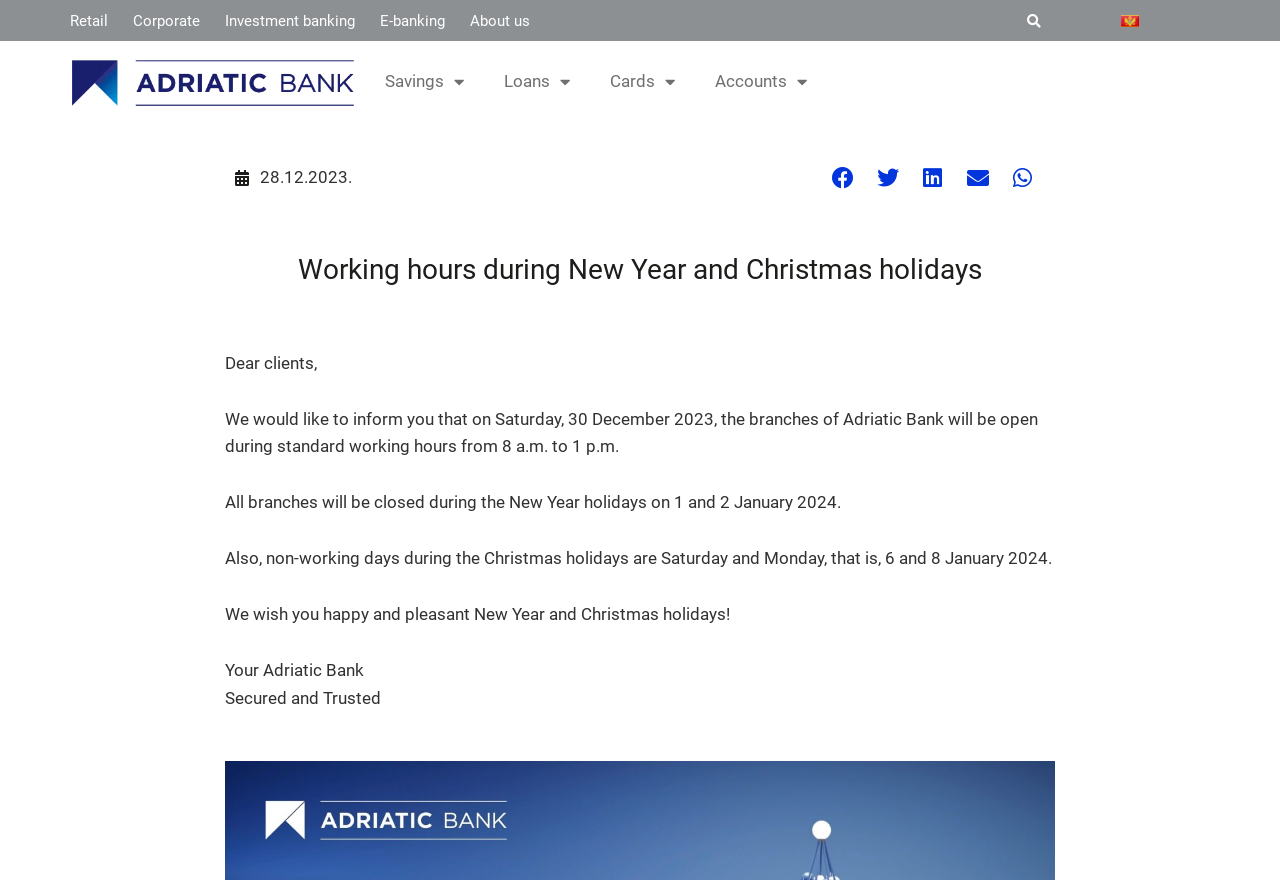What is the date mentioned in the webpage content?
Provide a detailed and well-explained answer to the question.

The date mentioned in the webpage content is 28.12.2023, which is likely the date when the webpage content was published or updated.